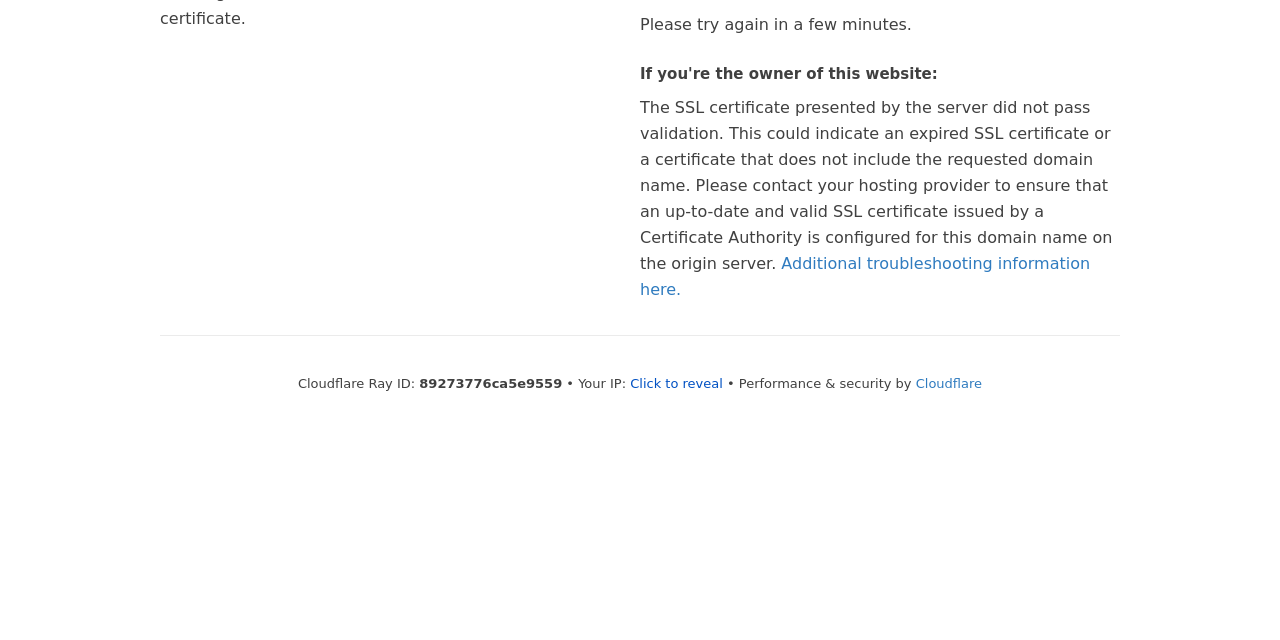Identify the bounding box for the UI element that is described as follows: "Click to reveal".

[0.492, 0.587, 0.565, 0.61]